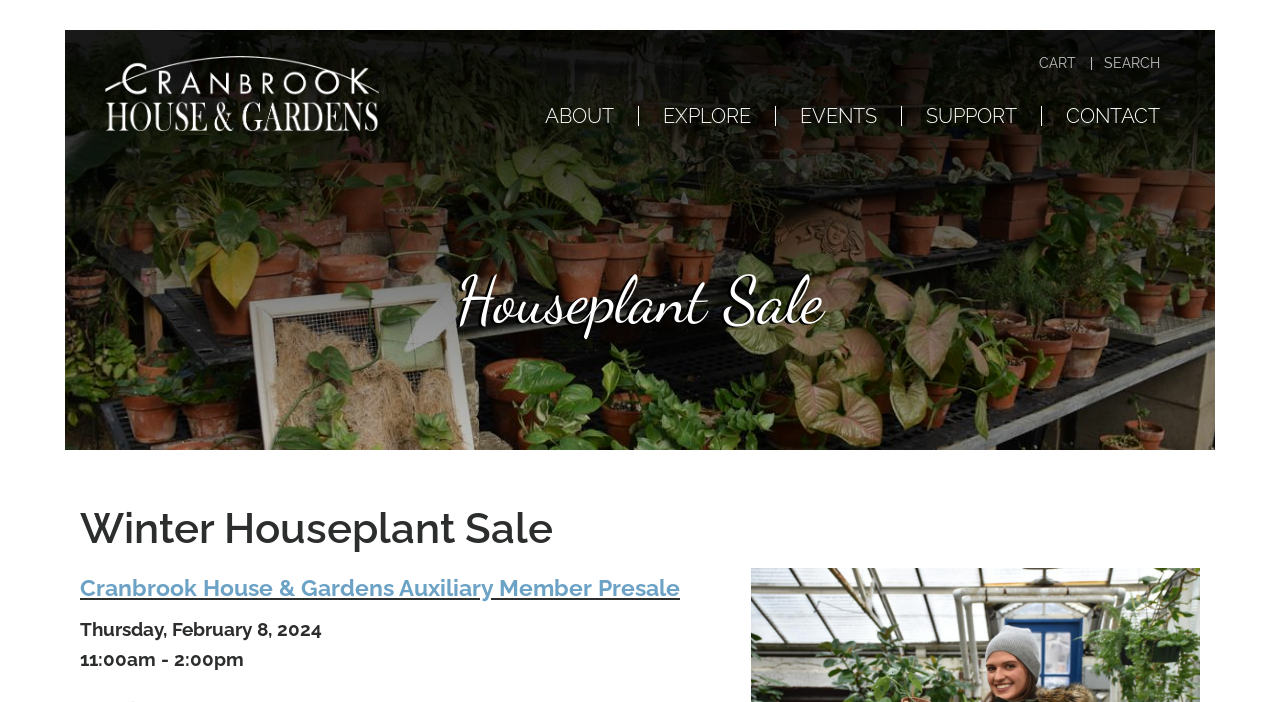Please identify the bounding box coordinates of the element on the webpage that should be clicked to follow this instruction: "visit the ABOUT page". The bounding box coordinates should be given as four float numbers between 0 and 1, formatted as [left, top, right, bottom].

[0.426, 0.152, 0.48, 0.189]